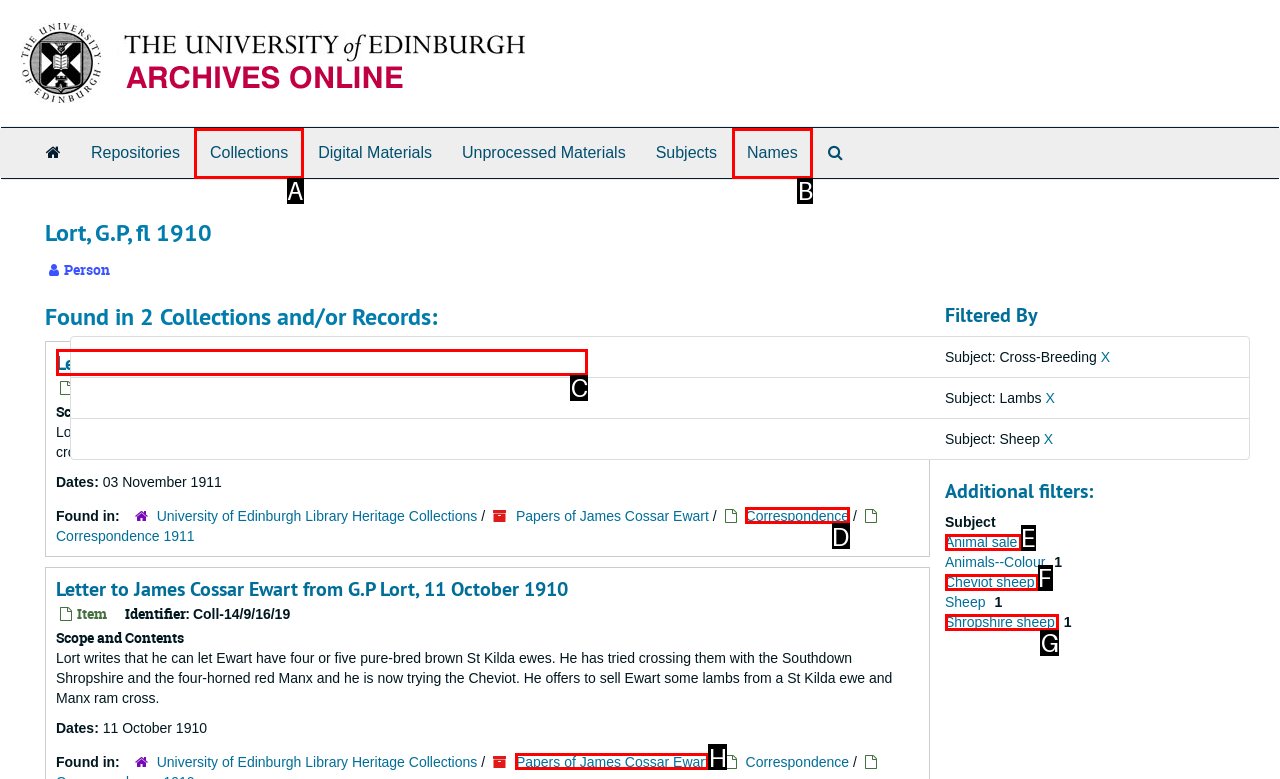Given the task: View Letter to James Cossar Ewart from G.P Lort, 03 November 1911, tell me which HTML element to click on.
Answer with the letter of the correct option from the given choices.

C